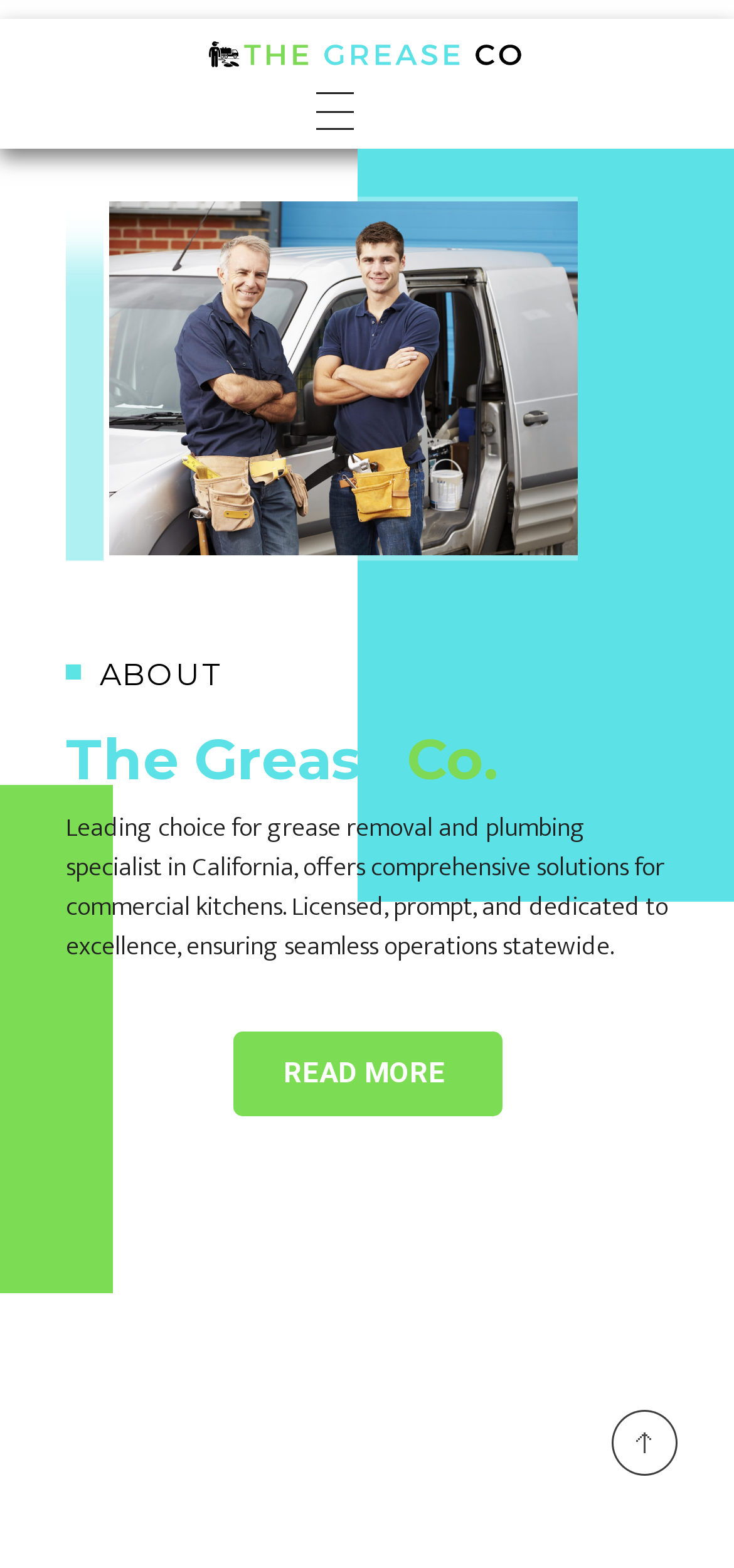What type of company is The Grease Co.?
Using the information from the image, answer the question thoroughly.

Based on the logo and the description, it can be inferred that The Grease Co. is a plumbing company that specializes in commercial kitchen/restaurant plumbing, grease trap cleaning, and licensed used cooking oil collection.